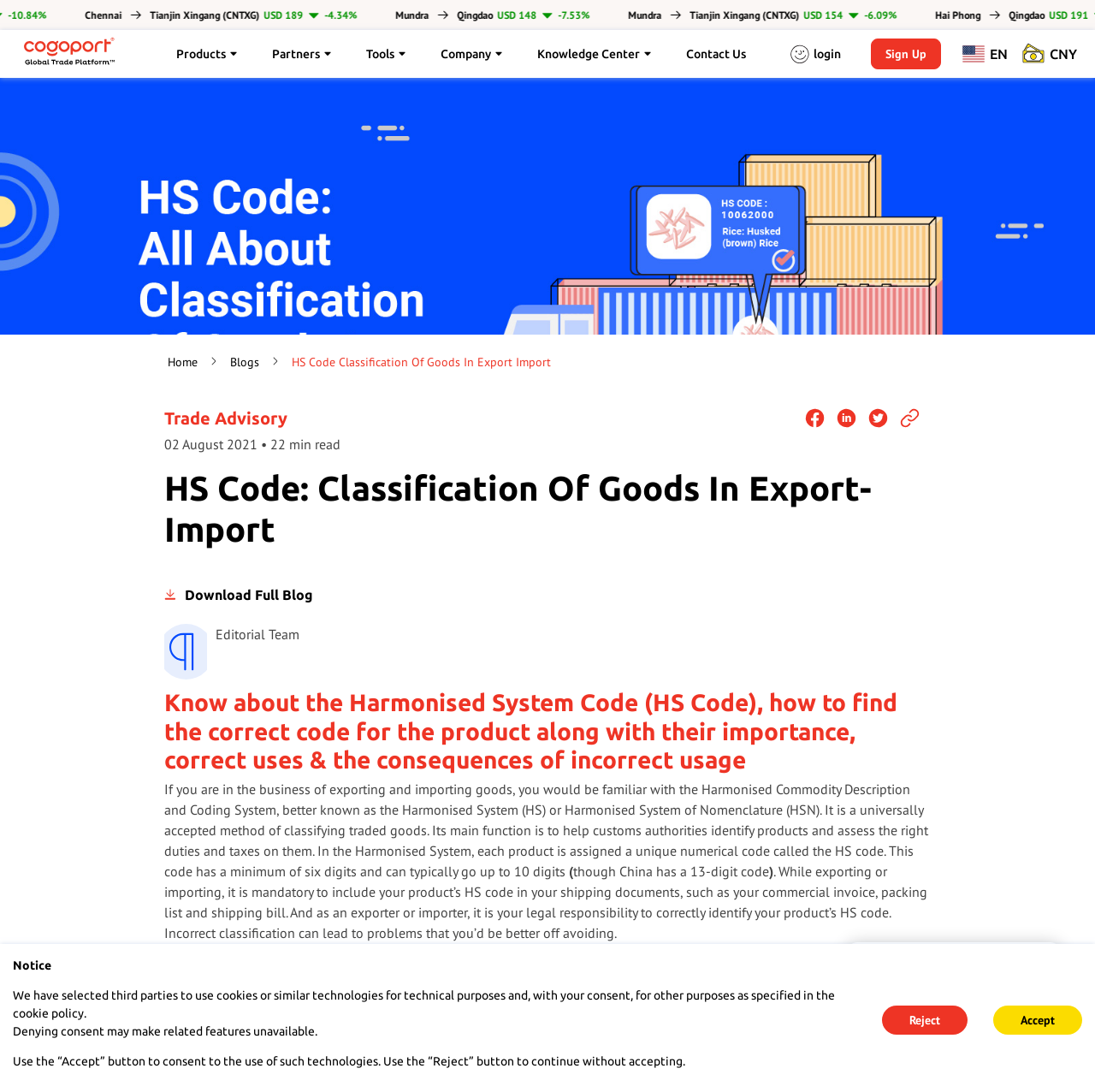Identify the bounding box for the described UI element. Provide the coordinates in (top-left x, top-left y, bottom-right x, bottom-right y) format with values ranging from 0 to 1: Book a demo

[0.7, 0.065, 0.789, 0.096]